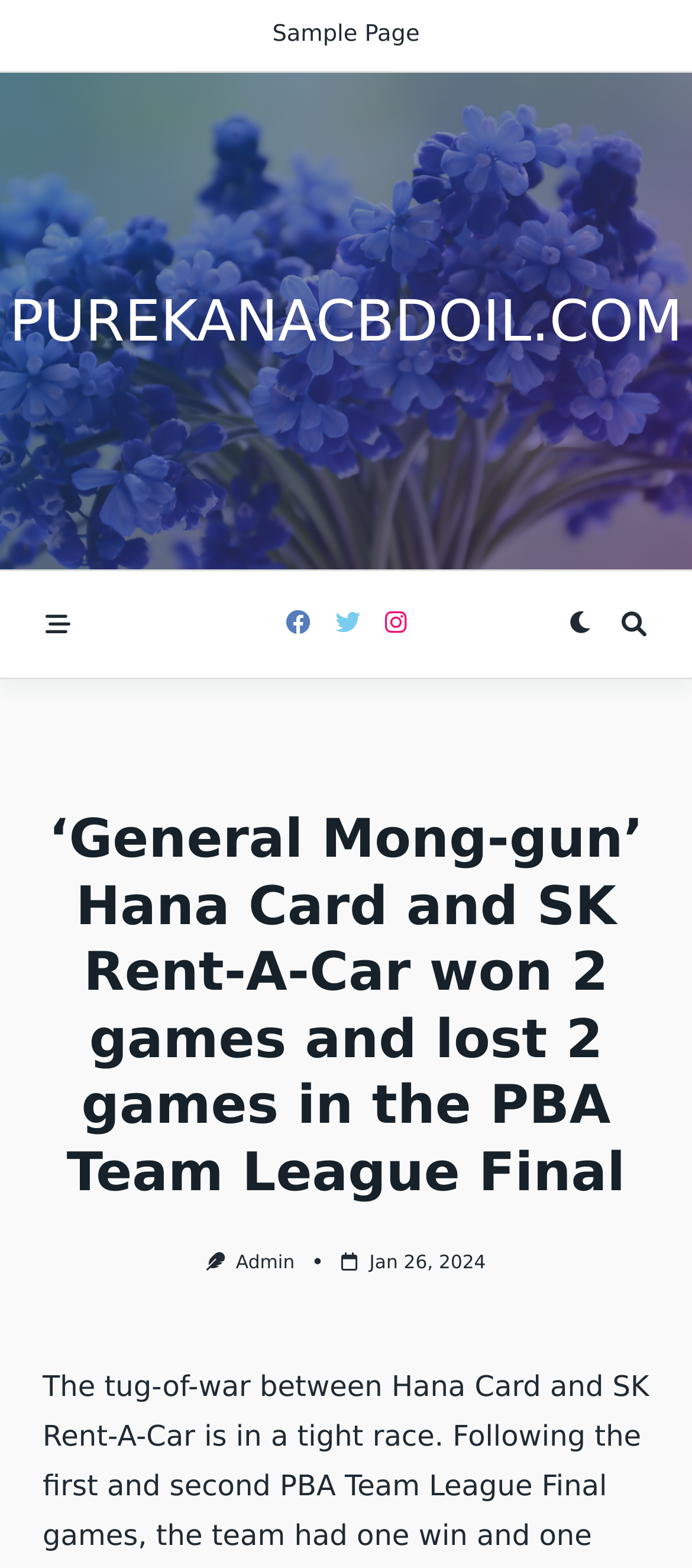Review the image closely and give a comprehensive answer to the question: What is the current score of Hana Card and SK Rent-A-Car?

Based on the webpage content, it is mentioned that 'General Mong-gun' Hana Card and SK Rent-A-Car won 2 games and lost 2 games in the PBA Team League Final, indicating a current score of 2-2.